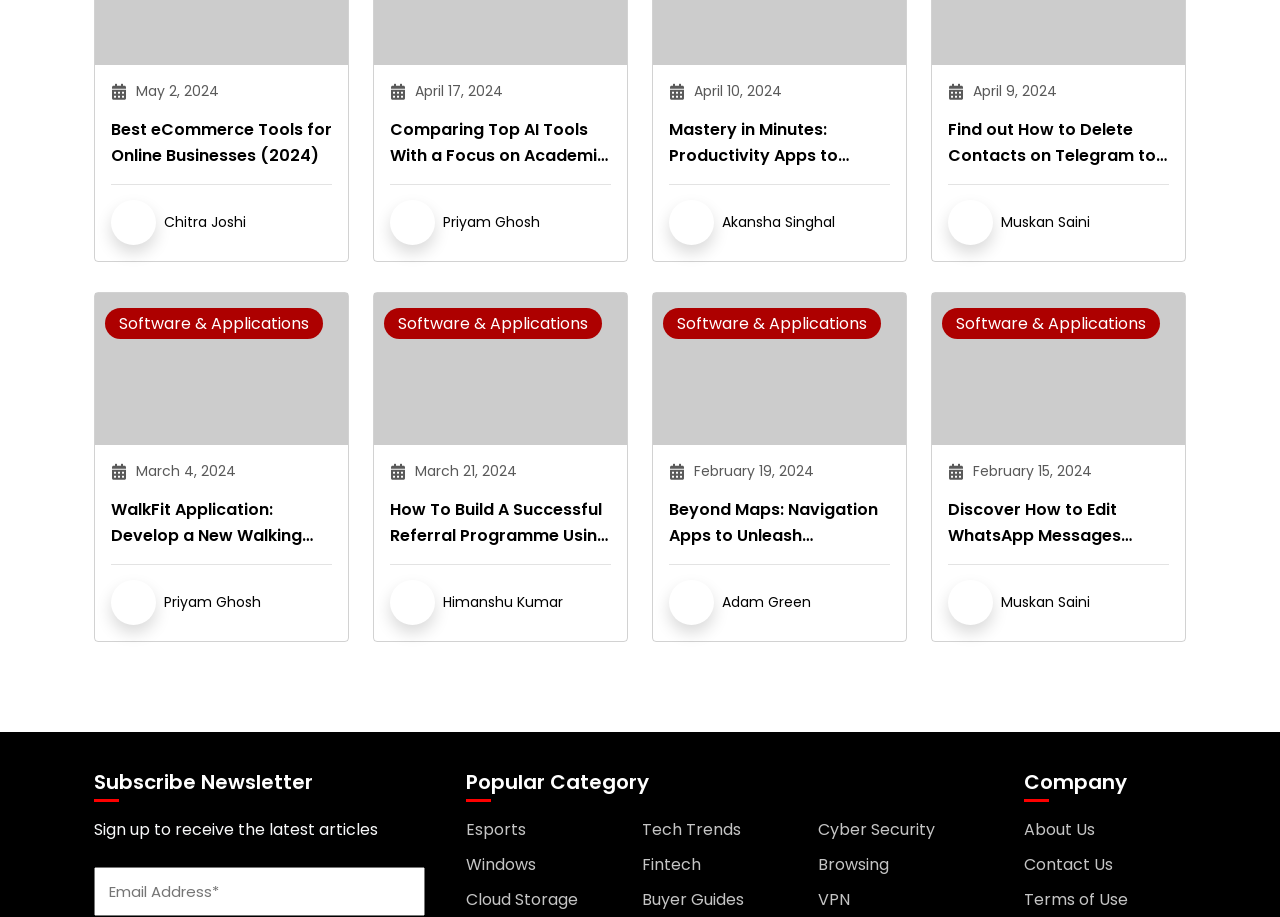Use a single word or phrase to respond to the question:
Who is the author of the article 'Mastery in Minutes: Productivity Apps to Supercharge Your Essay Writing'?

Akansha Singhal